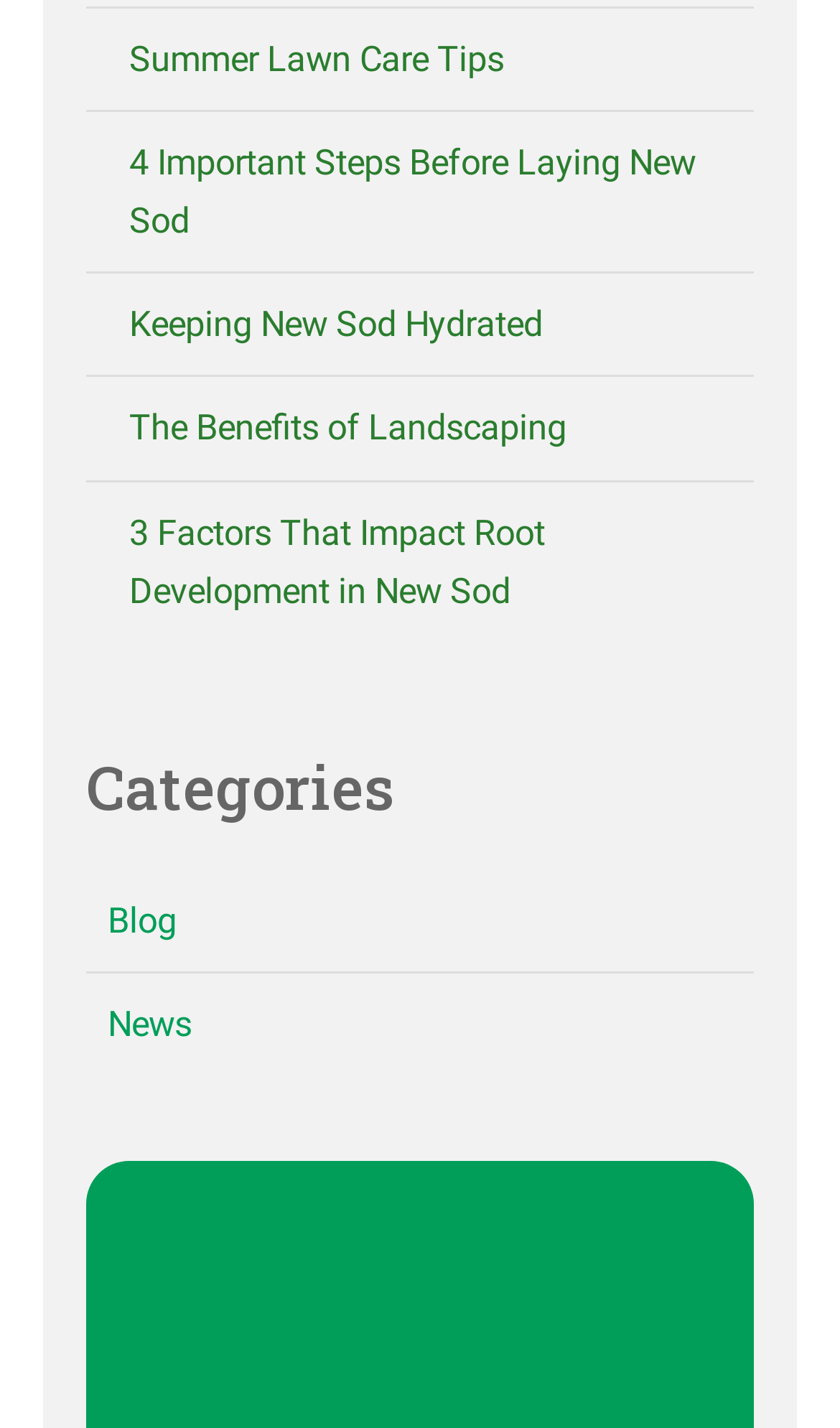What is the fourth link about?
Using the information from the image, answer the question thoroughly.

The fourth link on the webpage has the text 'The Benefits of Landscaping', which suggests that it is related to the advantages of landscaping.